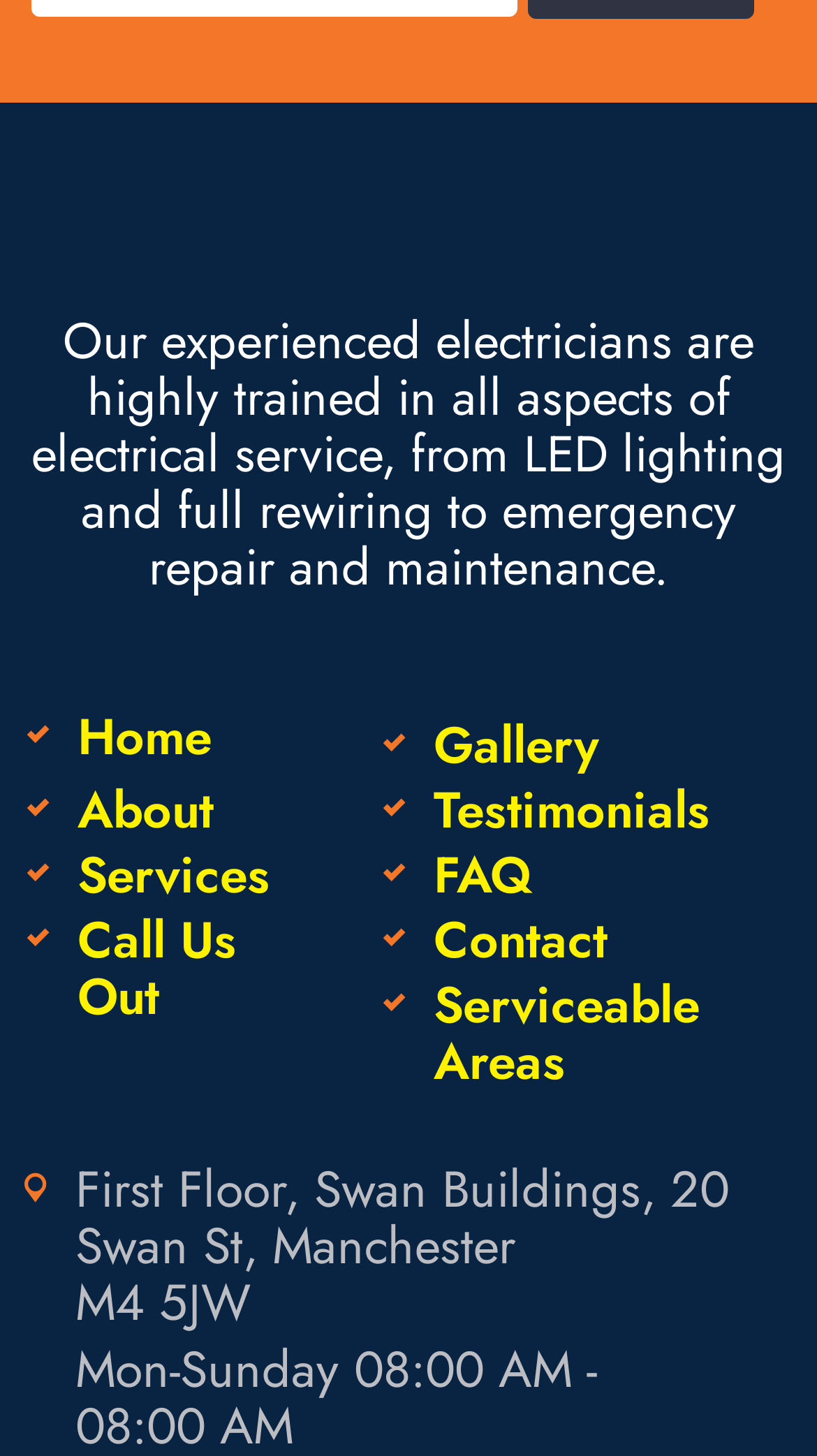Show the bounding box coordinates of the region that should be clicked to follow the instruction: "check serviceable areas."

[0.531, 0.665, 0.856, 0.755]